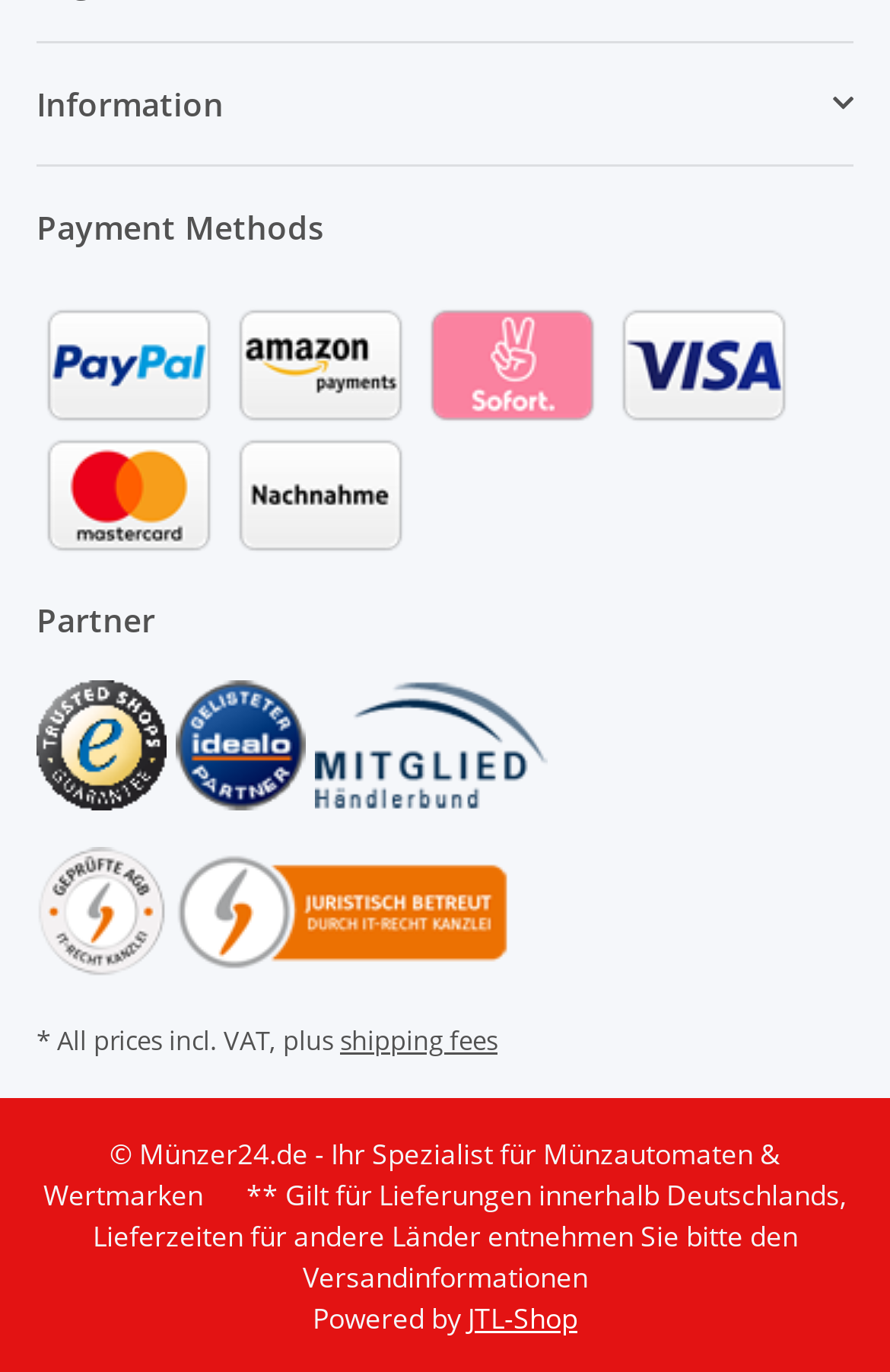Give a one-word or short phrase answer to this question: 
What is the VAT policy?

All prices incl. VAT